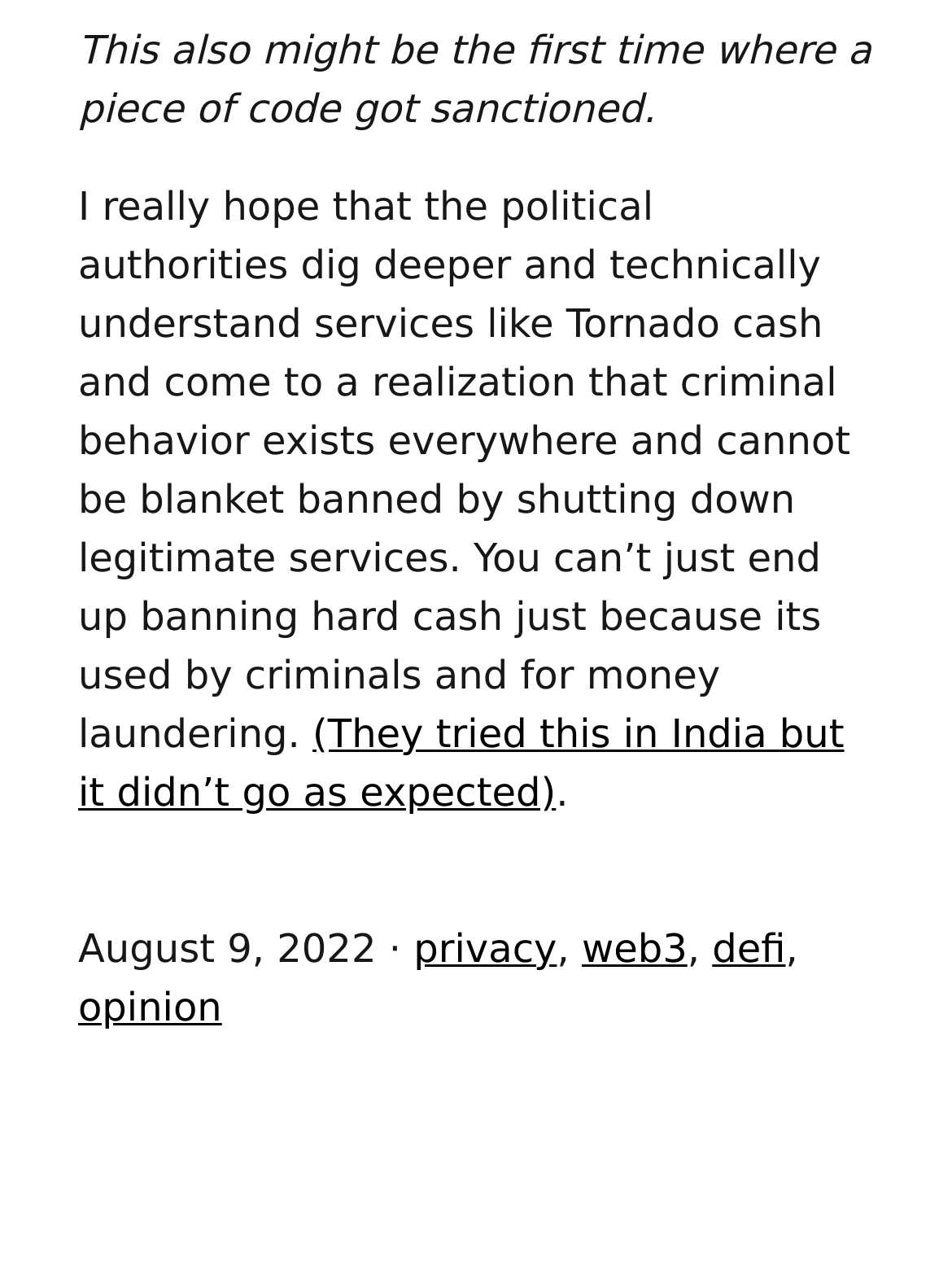Kindly respond to the following question with a single word or a brief phrase: 
How many links are there in the article?

5